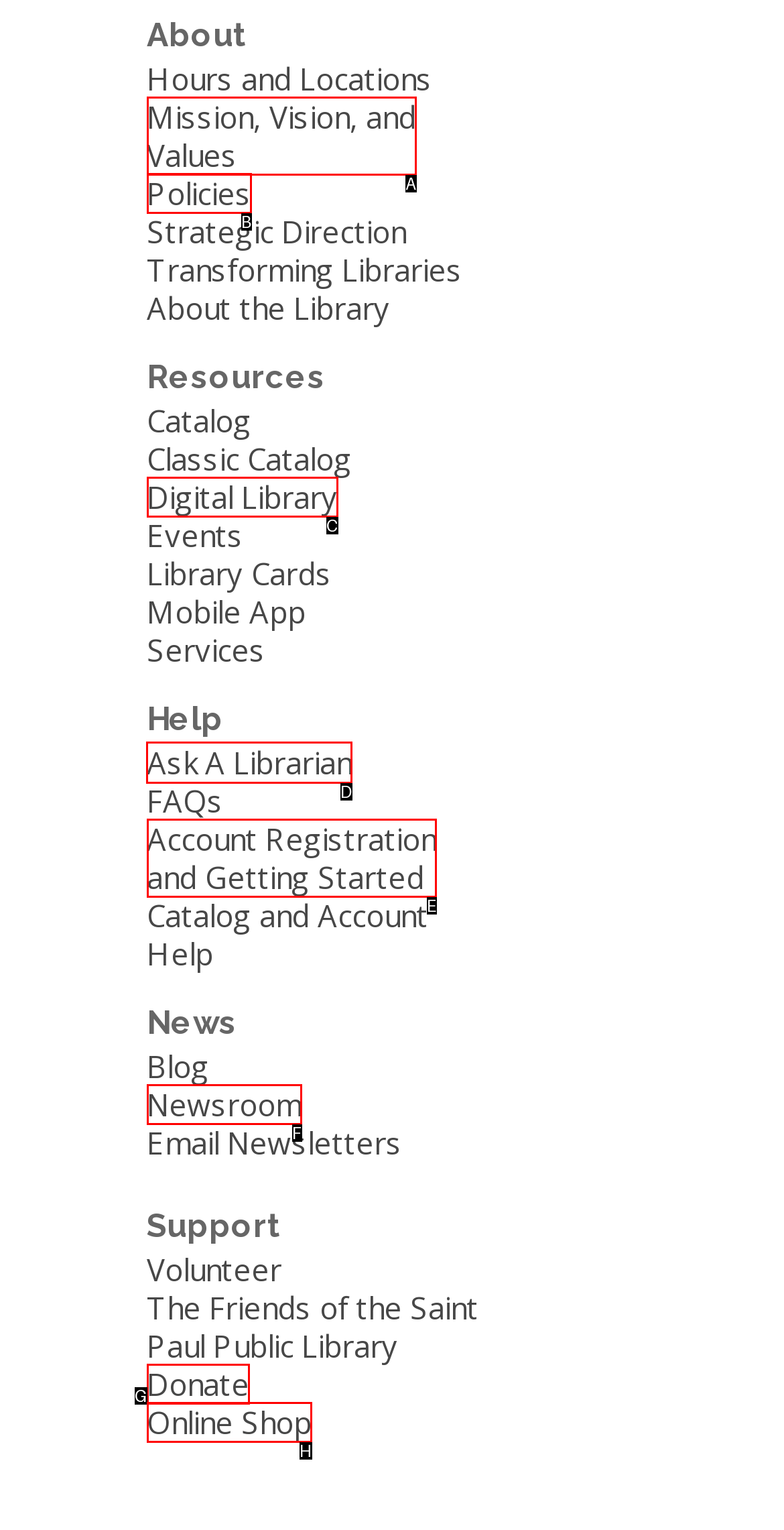Find the correct option to complete this instruction: Get help from a librarian. Reply with the corresponding letter.

D